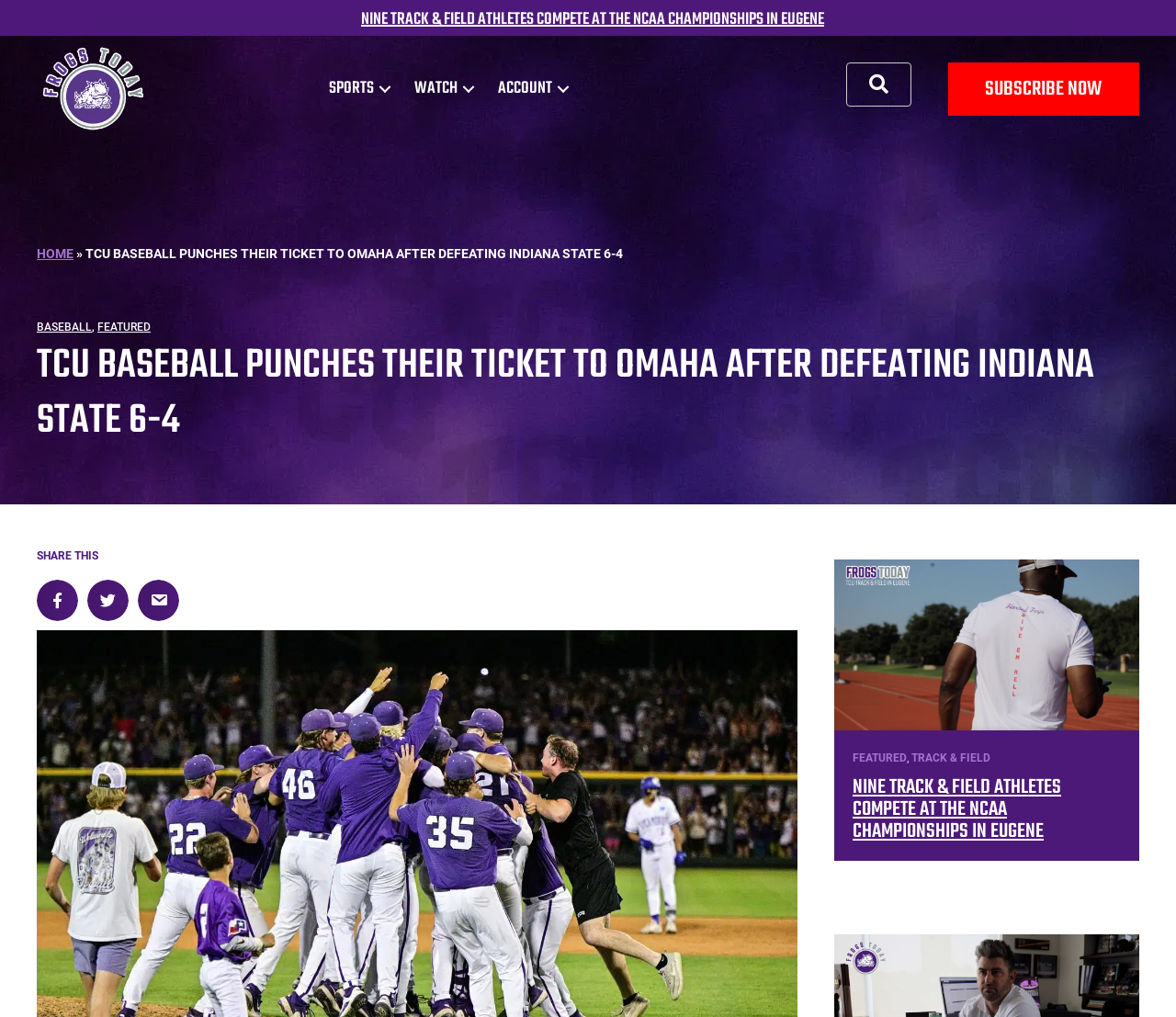Generate a detailed explanation of the webpage's features and information.

The webpage is about TCU Sports News, specifically featuring an article about TCU Baseball's victory over Indiana State, which has earned them a ticket to Omaha. 

At the top left corner, there is a Frogs Today logo, accompanied by a navigation menu with links to SPORTS, WATCH, and ACCOUNT. 

Below the logo, there is a heading that reads "NINE TRACK & FIELD ATHLETES COMPETE AT THE NCAA CHAMPIONSHIPS IN EUGENE", which is also a link. 

To the right of the logo, there is a link to "SUBSCRIBE NOW". 

The main content of the webpage is an article about TCU Baseball's victory, with a heading that reads "TCU BASEBALL PUNCHES THEIR TICKET TO OMAHA AFTER DEFEATING INDIANA STATE 6-4". The article is categorized under BASEBALL and FEATURED. 

Below the article's heading, there are links to share the article on Facebook, Twitter, and Email. 

On the right side of the webpage, there is a section featuring an image of Khadevis Robinson, with links to FEATURED and TRACK & FIELD articles. 

Further down, there is another heading that reads "NINE TRACK & FIELD ATHLETES COMPETE AT THE NCAA CHAMPIONSHIPS IN EUGENE", which is also a link. 

At the bottom of the webpage, there is a link to an article about Kirk Saarloos not being selected to the NCAA Tourney.